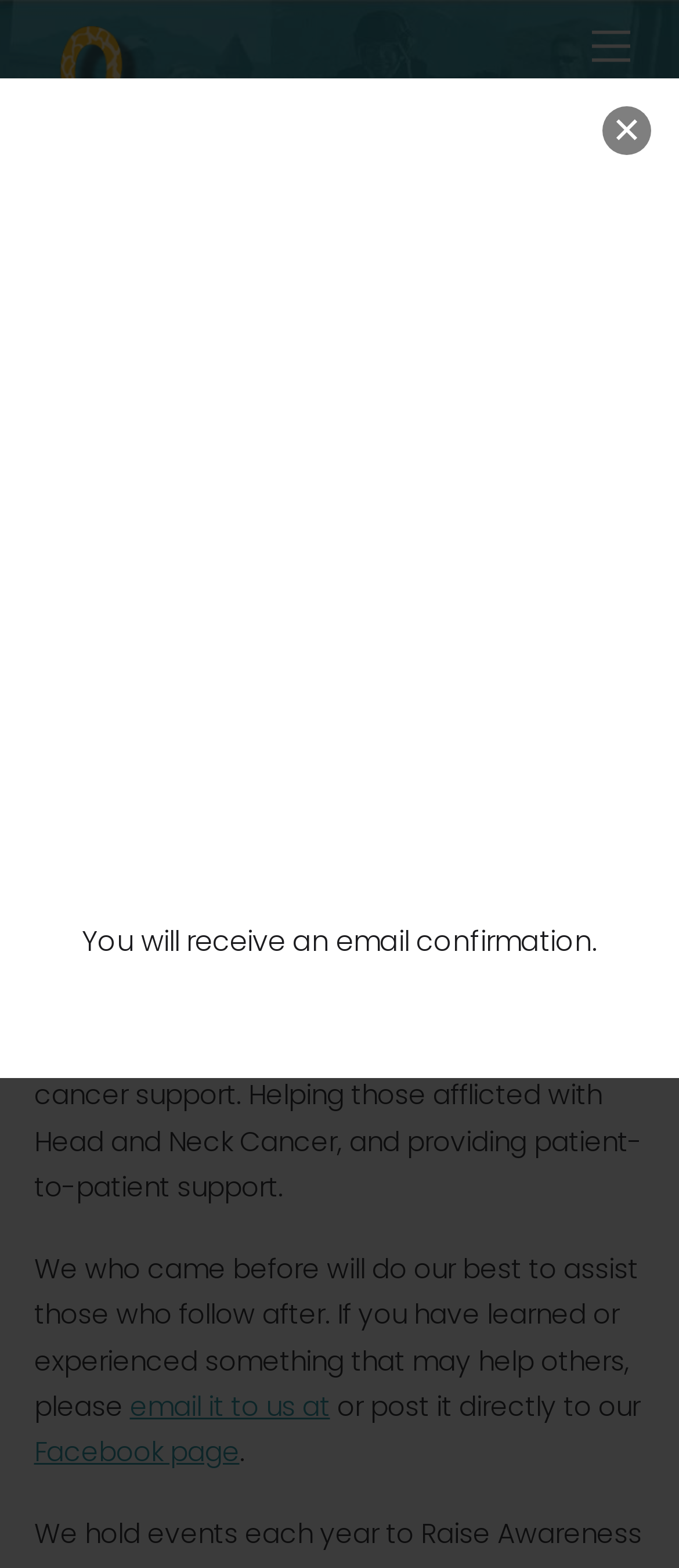What is the name of the support group?
Examine the webpage screenshot and provide an in-depth answer to the question.

The name of the support group can be found by looking at the link and image with the text 'HNC Support Group', which suggests that this is the name of the support group associated with the website.